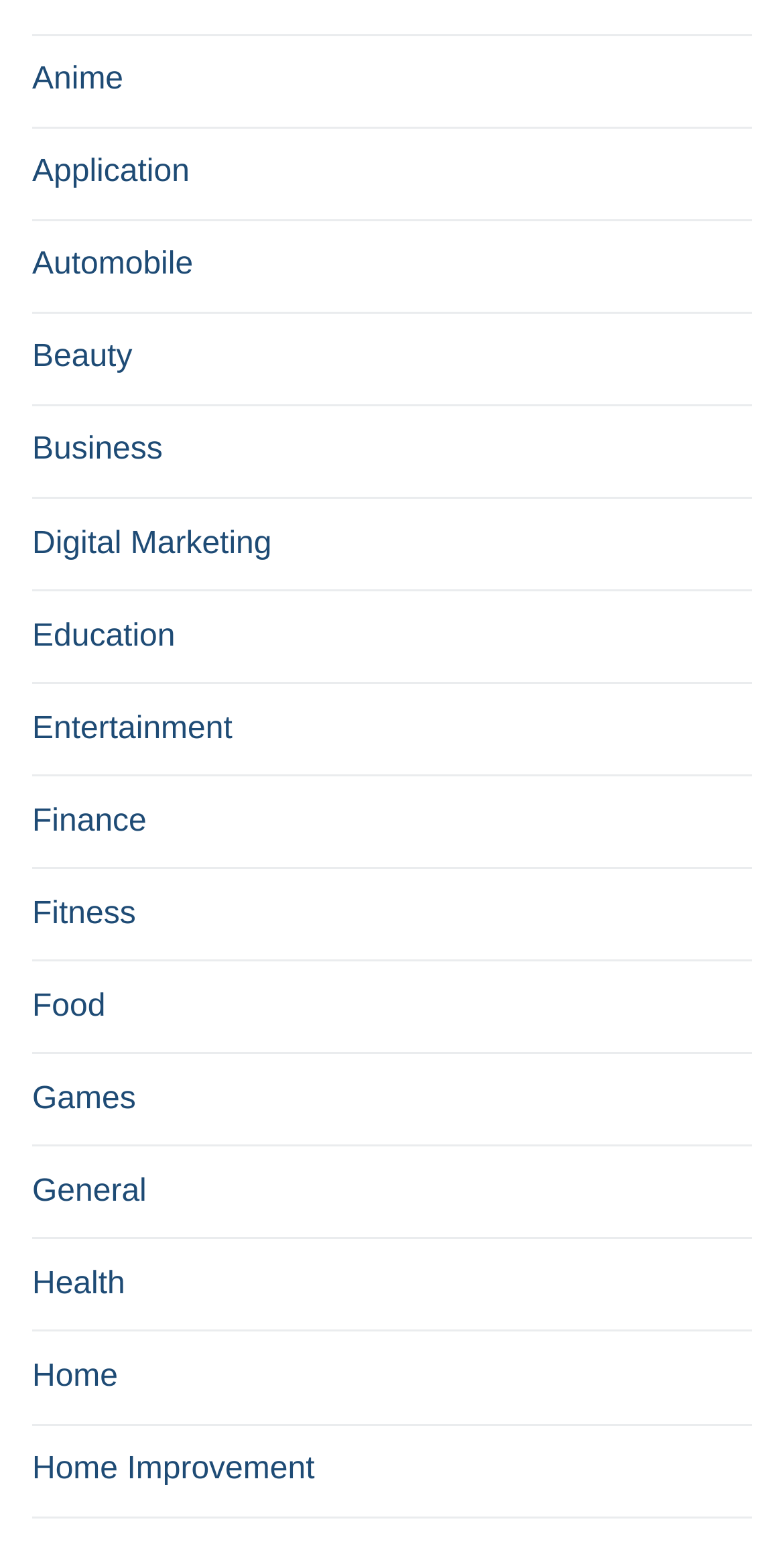Please find the bounding box coordinates of the section that needs to be clicked to achieve this instruction: "View Home Improvement".

[0.041, 0.934, 0.959, 0.982]